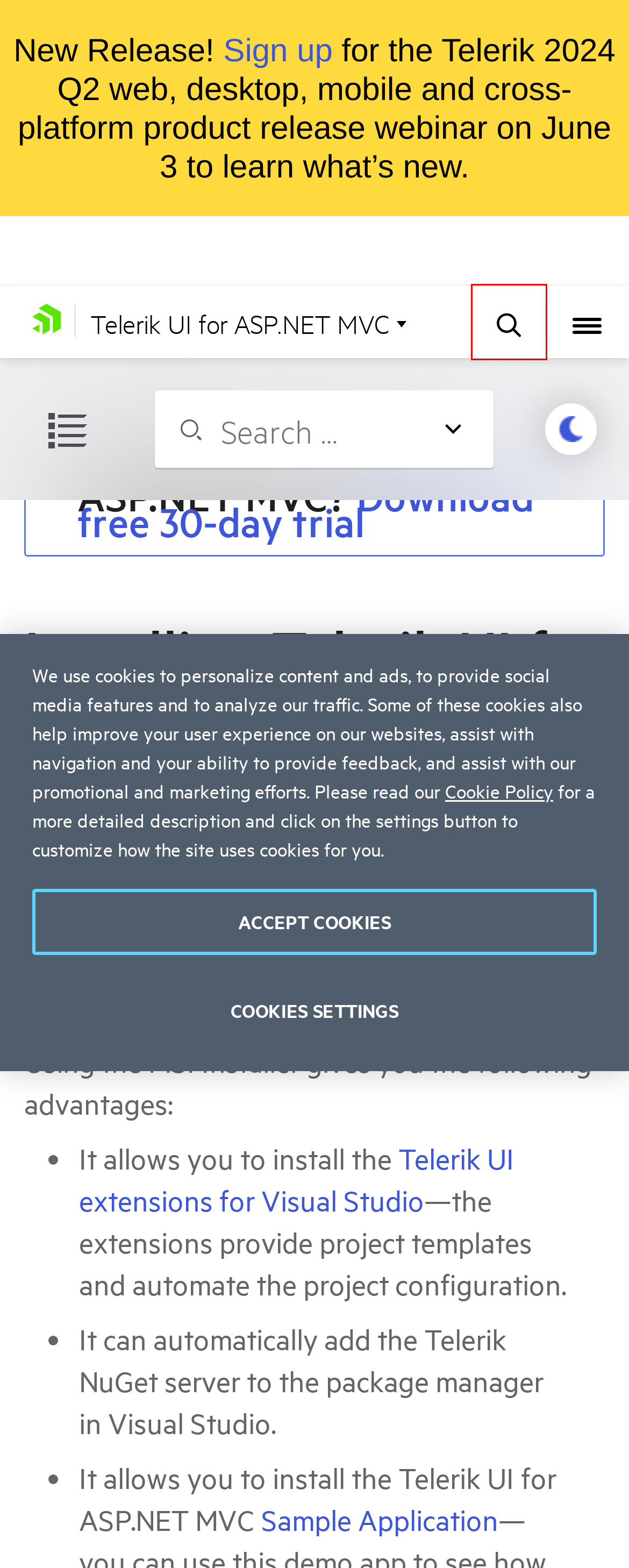Review the screenshot of a webpage that includes a red bounding box. Choose the webpage description that best matches the new webpage displayed after clicking the element within the bounding box. Here are the candidates:
A. Telerik 2024 Q2 Release Webinar – Web, Desktop, Mobile & Cross-Platform Products
B. Search Results
C. Progress Software
D. Identity
E. Error 404
F. Cookie Policy - Progress
G. Telerik & Kendo UI - .NET Components Suites & JavaScript UI Libraries
H. Codes of Conduct - Progress

B